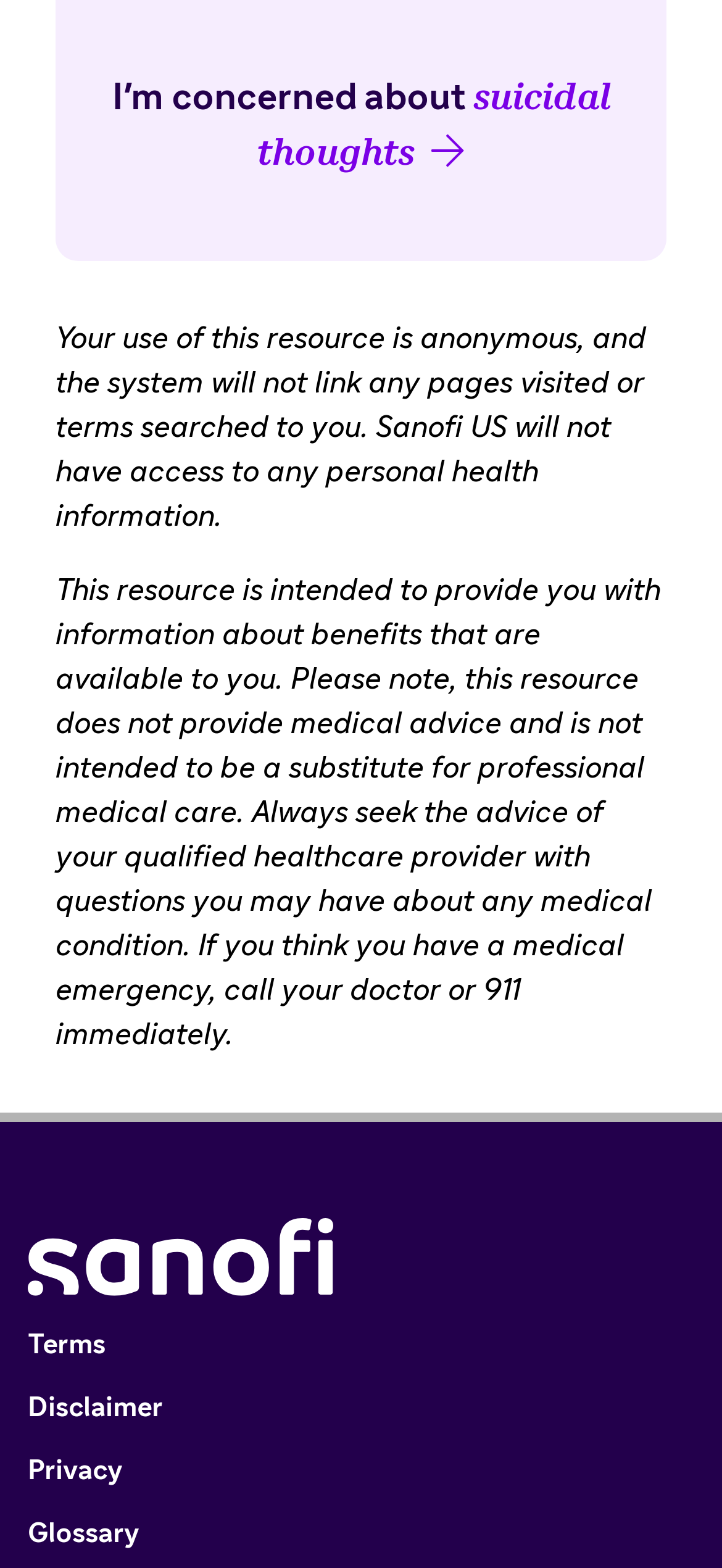Respond concisely with one word or phrase to the following query:
What is the orientation of the menubar?

Horizontal